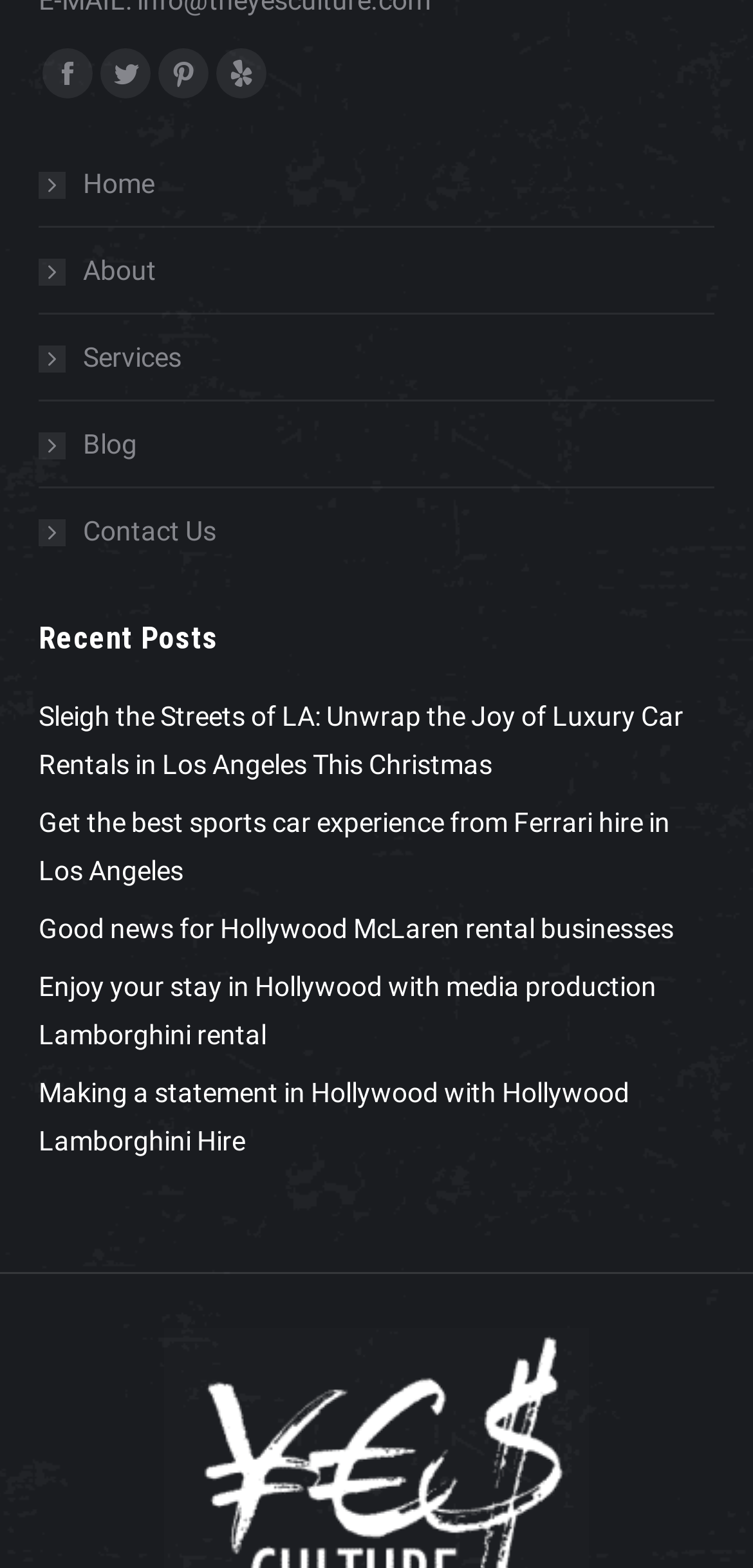Find the bounding box coordinates of the element's region that should be clicked in order to follow the given instruction: "Visit Facebook page". The coordinates should consist of four float numbers between 0 and 1, i.e., [left, top, right, bottom].

[0.056, 0.031, 0.123, 0.063]